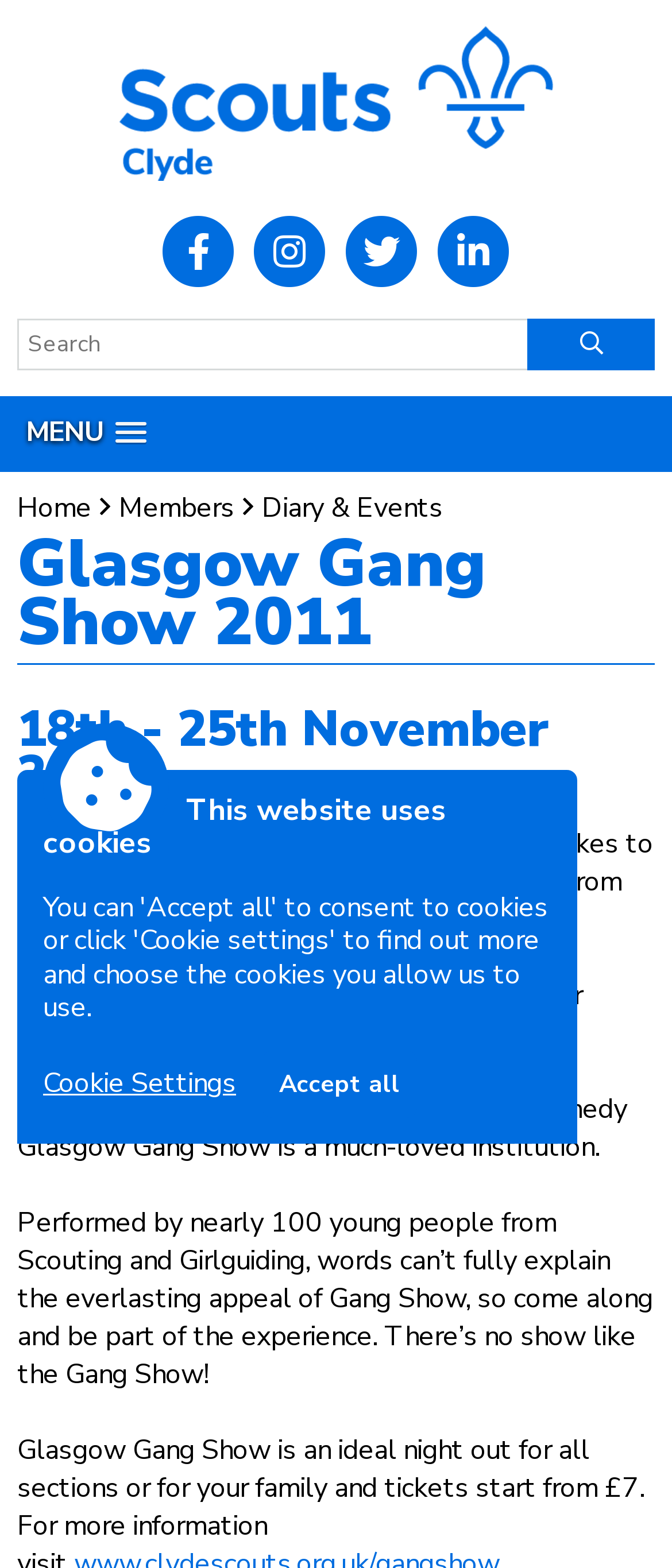Using the information in the image, could you please answer the following question in detail:
What is the name of the theatre where the event is taking place?

I found the answer in the StaticText element 'The 75th Anniversary Glasgow Gang Show takes to the stage at The Mitchell Theatre, Glasgow...' which is located below the main heading 'Glasgow Gang Show 2011'.